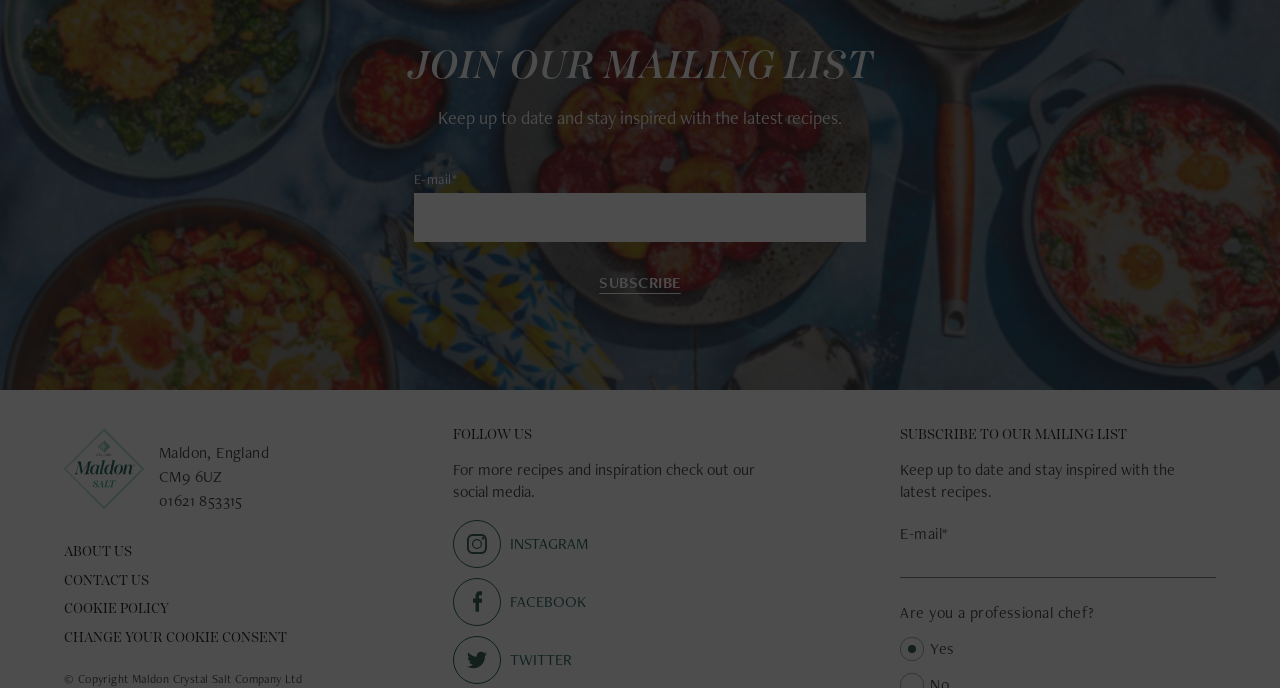Please determine the bounding box coordinates of the element's region to click in order to carry out the following instruction: "Contact the company". The coordinates should be four float numbers between 0 and 1, i.e., [left, top, right, bottom].

[0.05, 0.831, 0.116, 0.855]